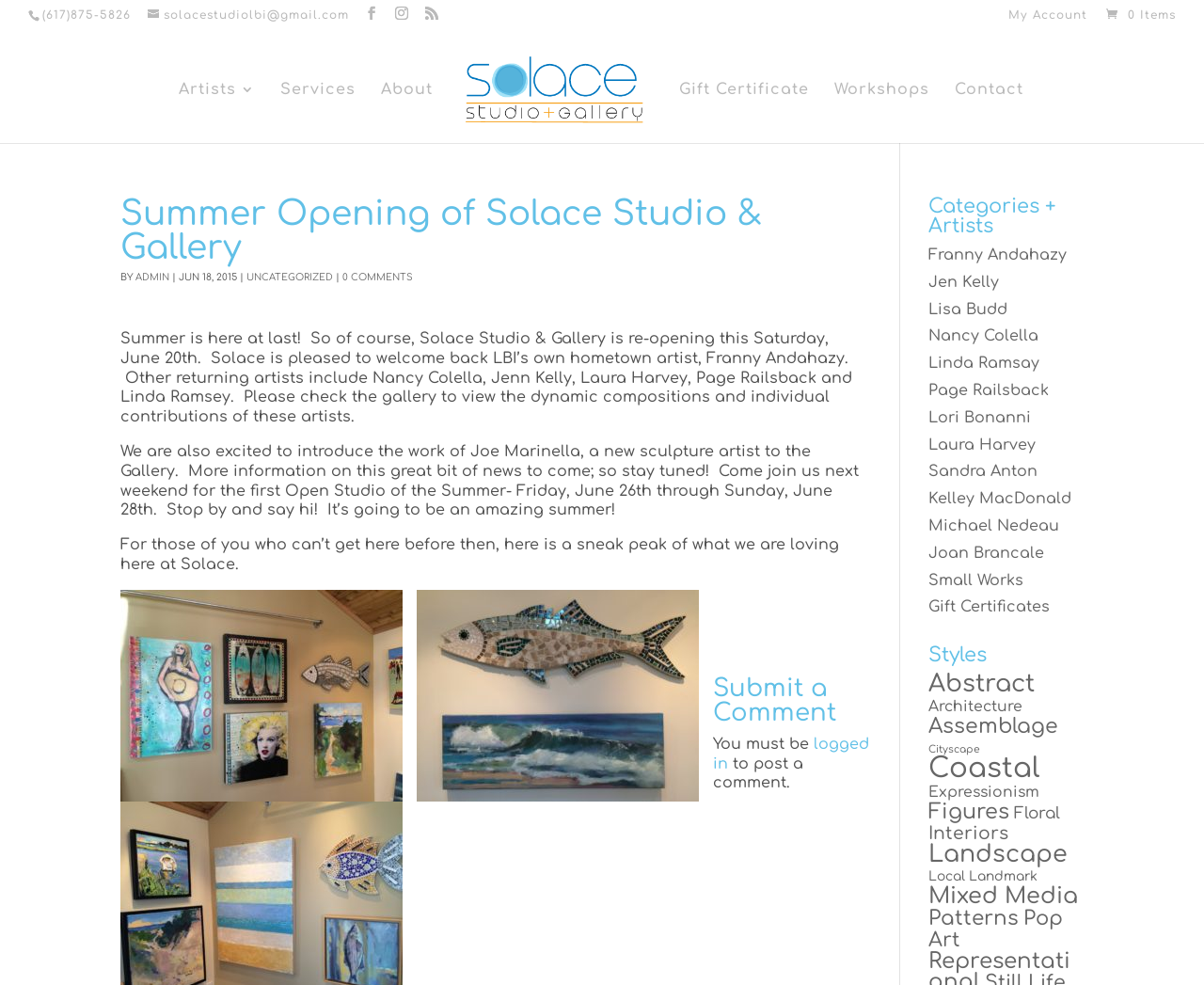Identify the bounding box for the described UI element. Provide the coordinates in (top-left x, top-left y, bottom-right x, bottom-right y) format with values ranging from 0 to 1: alt="Solace Studio + Gallery"

[0.376, 0.047, 0.543, 0.137]